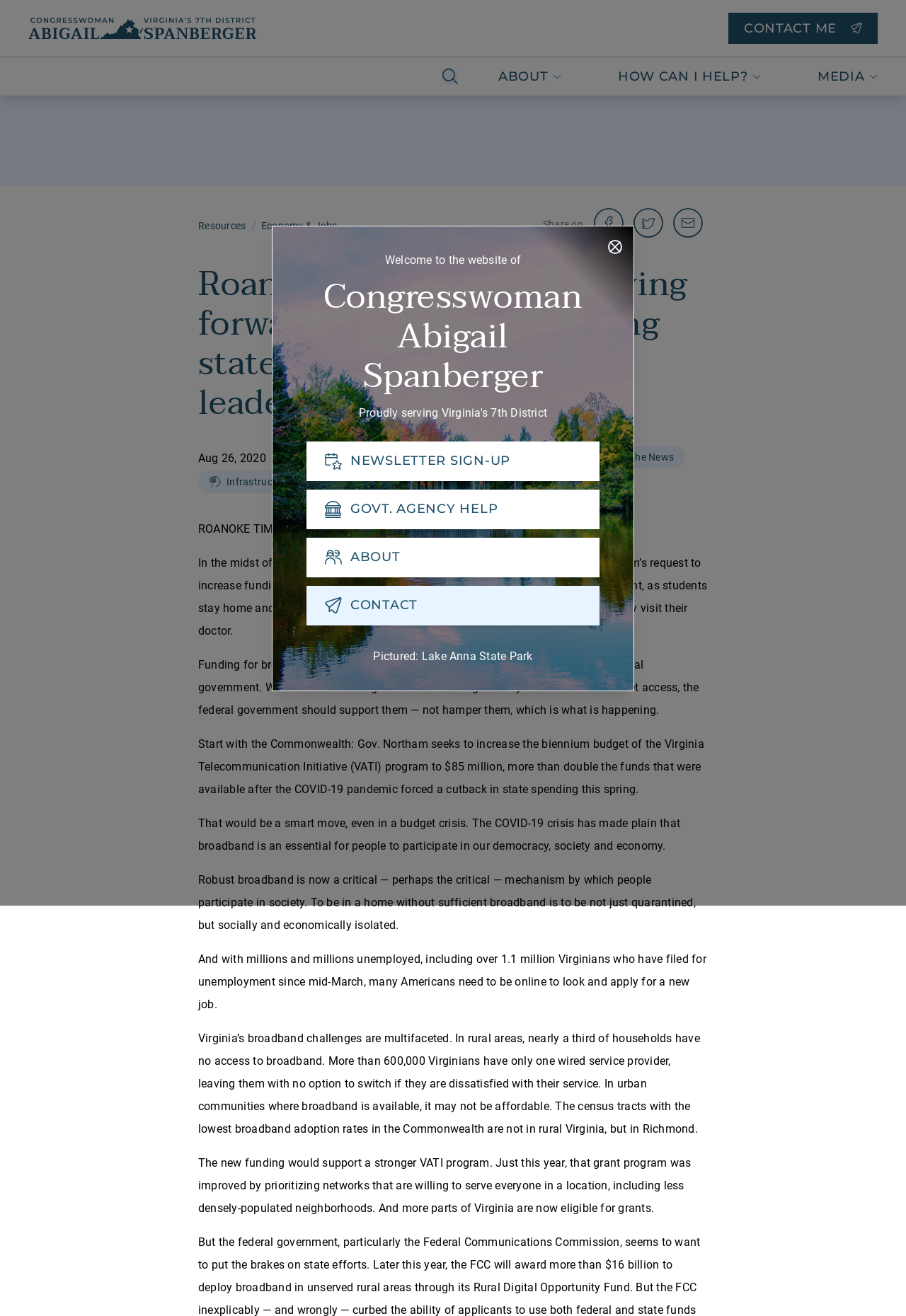Determine the bounding box coordinates of the target area to click to execute the following instruction: "Click the 'Economy & Jobs' link."

[0.303, 0.339, 0.431, 0.358]